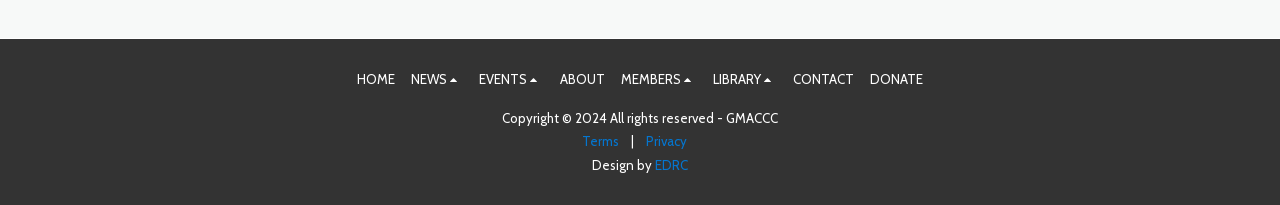Identify the bounding box coordinates necessary to click and complete the given instruction: "check events".

[0.374, 0.335, 0.425, 0.433]